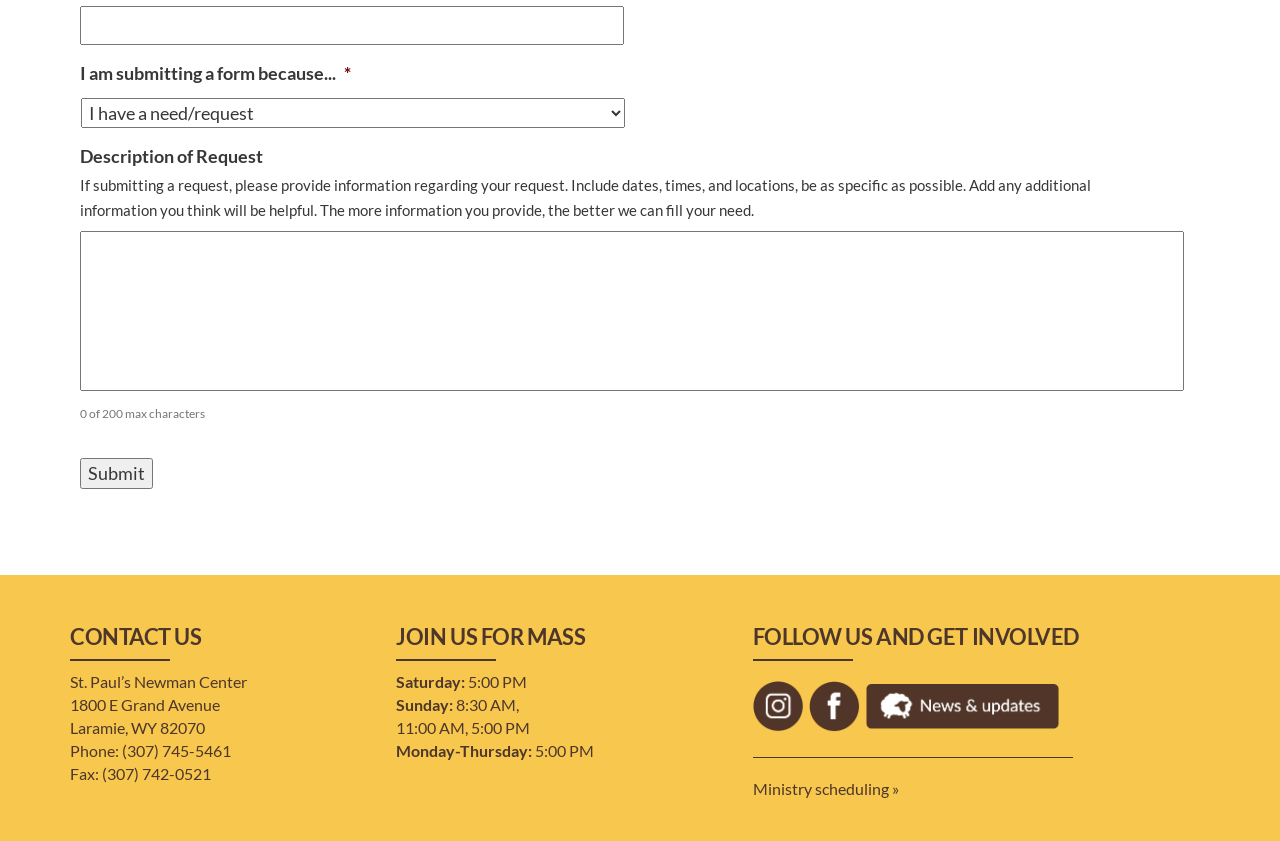Please specify the bounding box coordinates in the format (top-left x, top-left y, bottom-right x, bottom-right y), with all values as floating point numbers between 0 and 1. Identify the bounding box of the UI element described by: Ministry scheduling »

[0.588, 0.927, 0.702, 0.949]